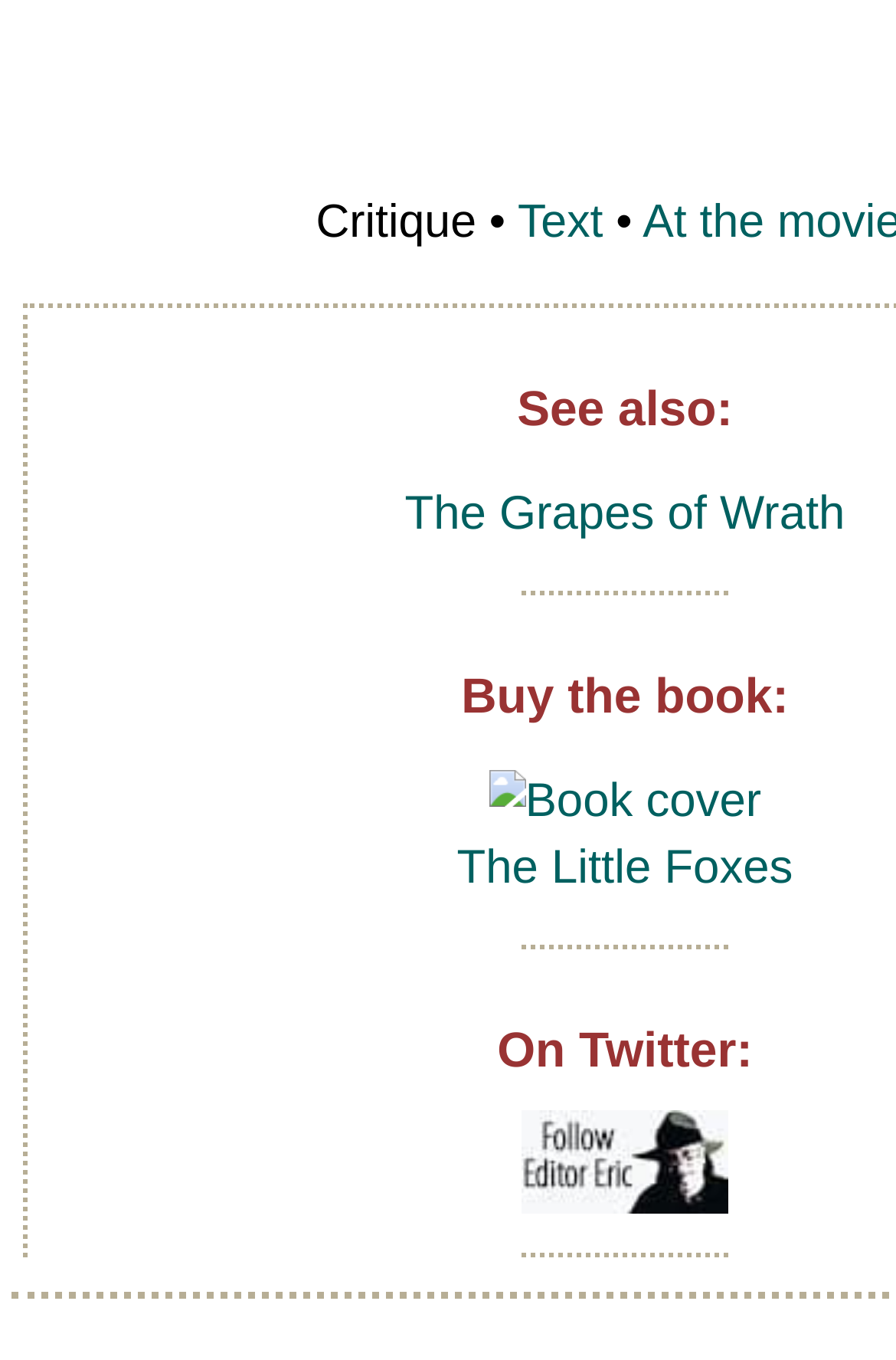By analyzing the image, answer the following question with a detailed response: What is the theme of the webpage?

I found multiple book titles and book covers on the page, which suggests that the theme of the webpage is related to literature or book reviews.